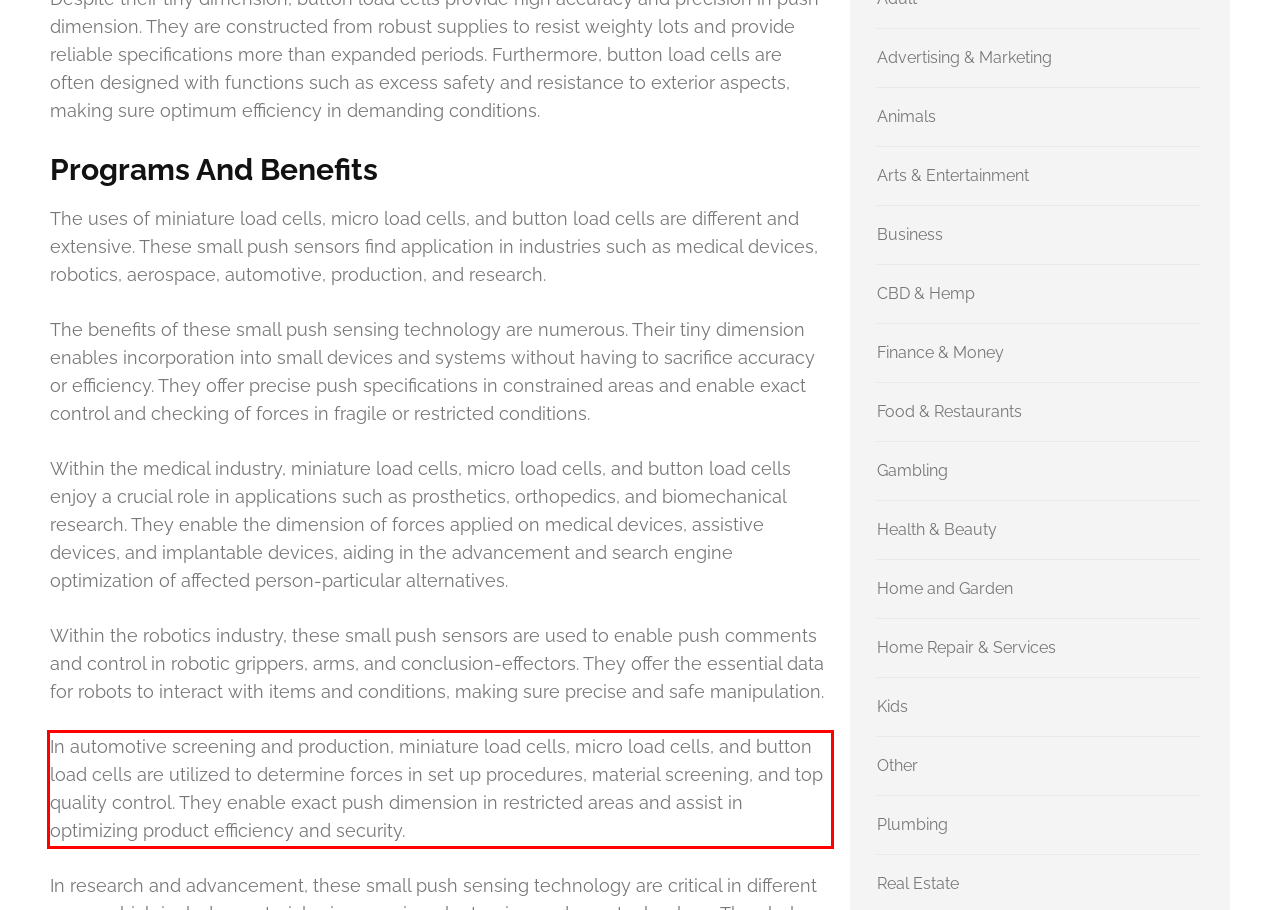From the given screenshot of a webpage, identify the red bounding box and extract the text content within it.

In automotive screening and production, miniature load cells, micro load cells, and button load cells are utilized to determine forces in set up procedures, material screening, and top quality control. They enable exact push dimension in restricted areas and assist in optimizing product efficiency and security.